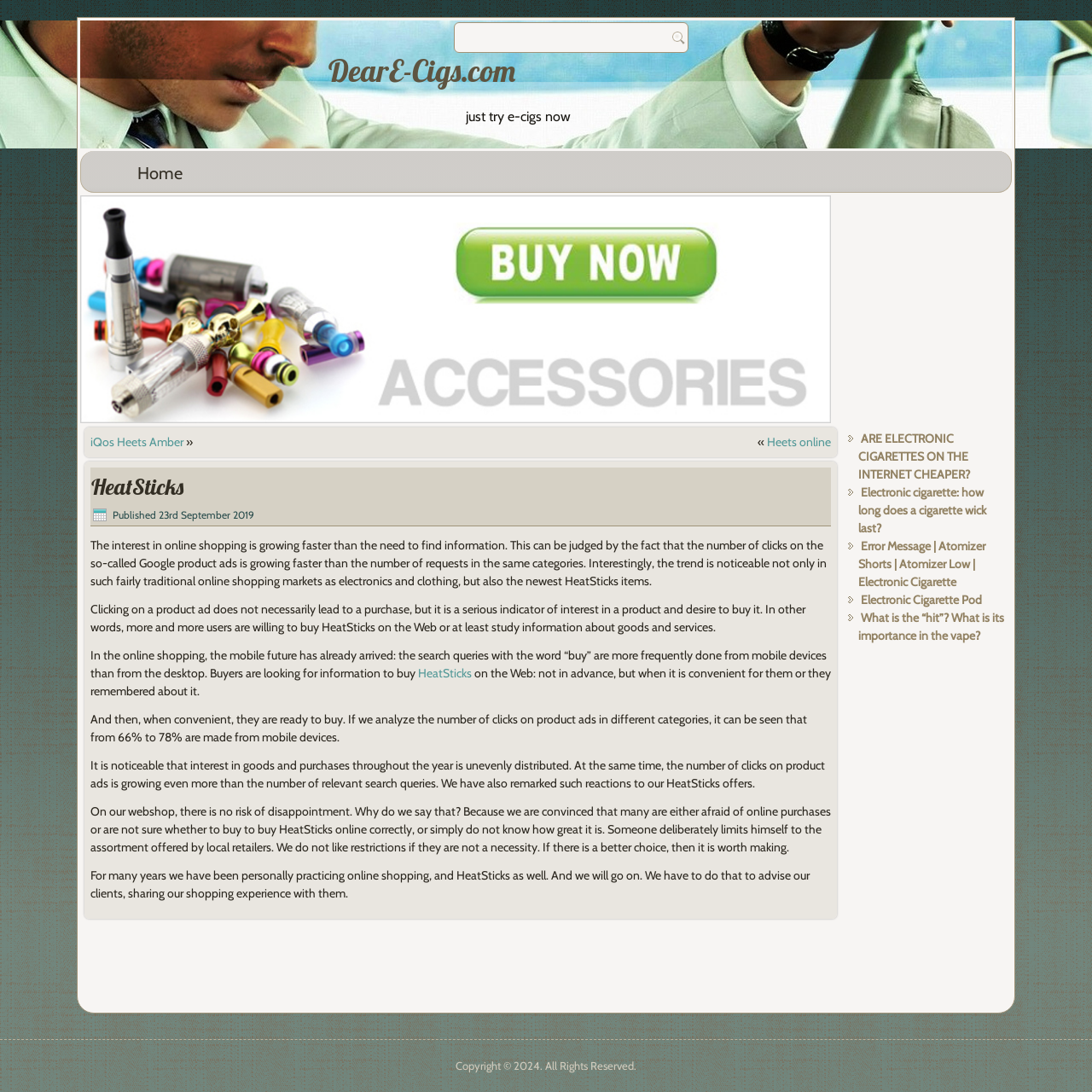Find the bounding box coordinates of the element's region that should be clicked in order to follow the given instruction: "go to the Home page". The coordinates should consist of four float numbers between 0 and 1, i.e., [left, top, right, bottom].

[0.094, 0.141, 0.199, 0.176]